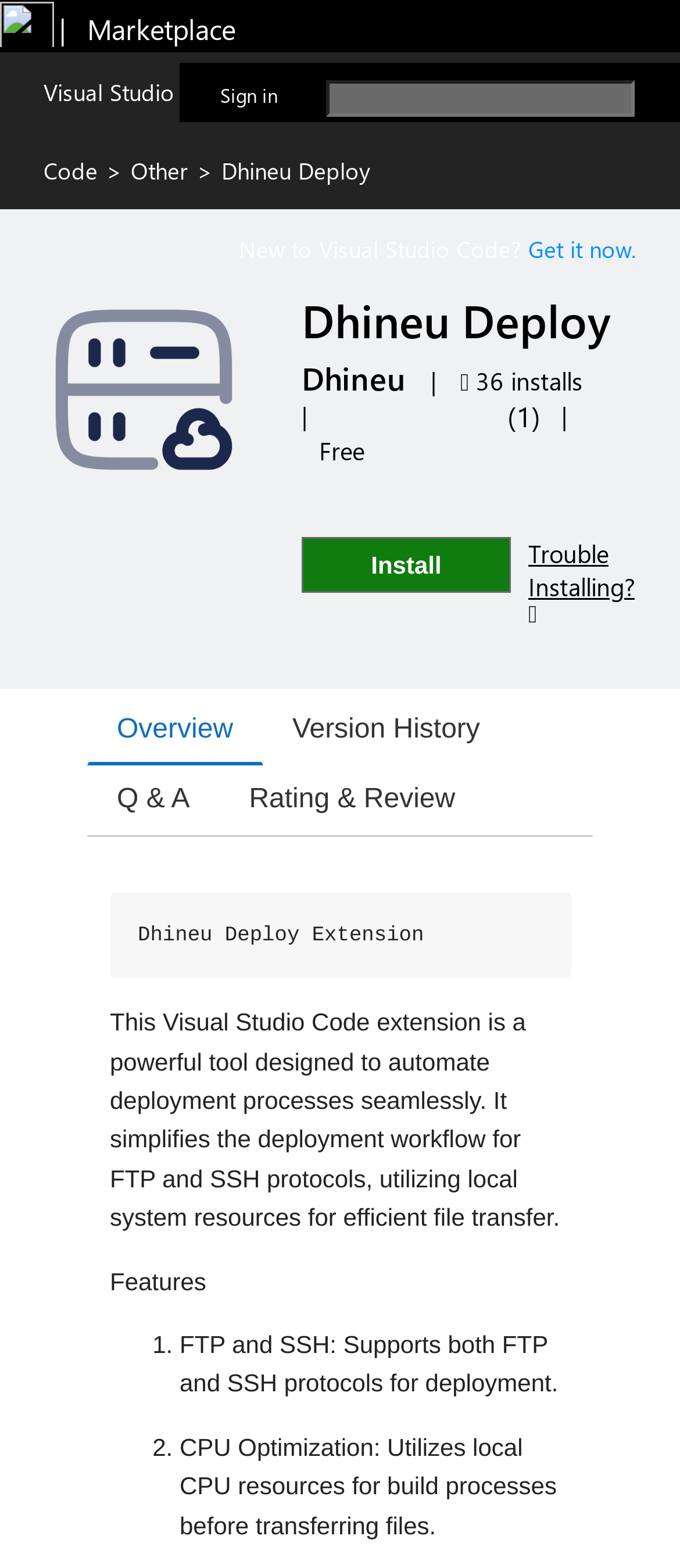Locate the bounding box of the UI element based on this description: "Customer Order Form". Provide four float numbers between 0 and 1 as [left, top, right, bottom].

None